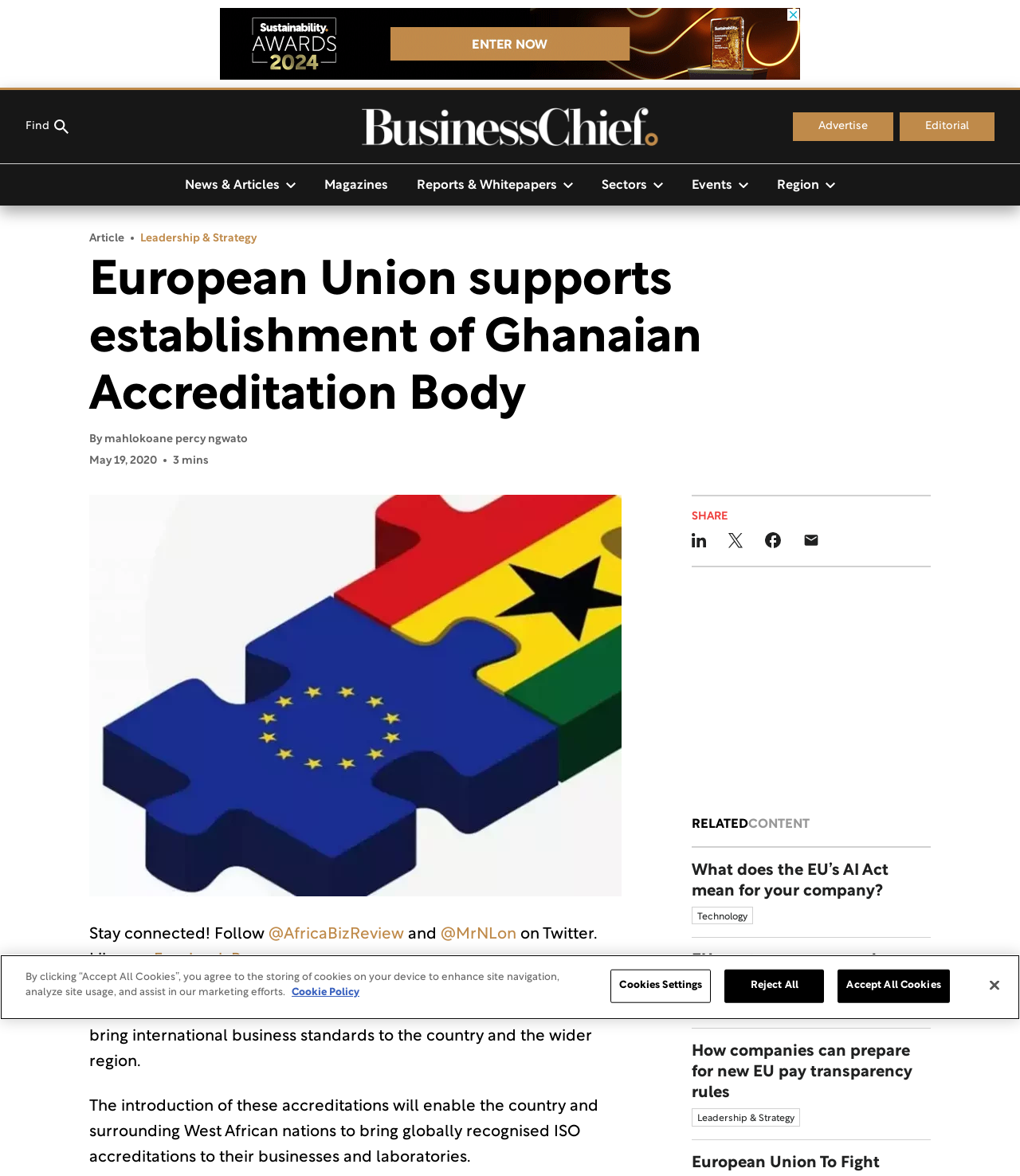Locate the bounding box coordinates of the item that should be clicked to fulfill the instruction: "Follow @AfricaBizReview on Twitter".

[0.263, 0.788, 0.396, 0.801]